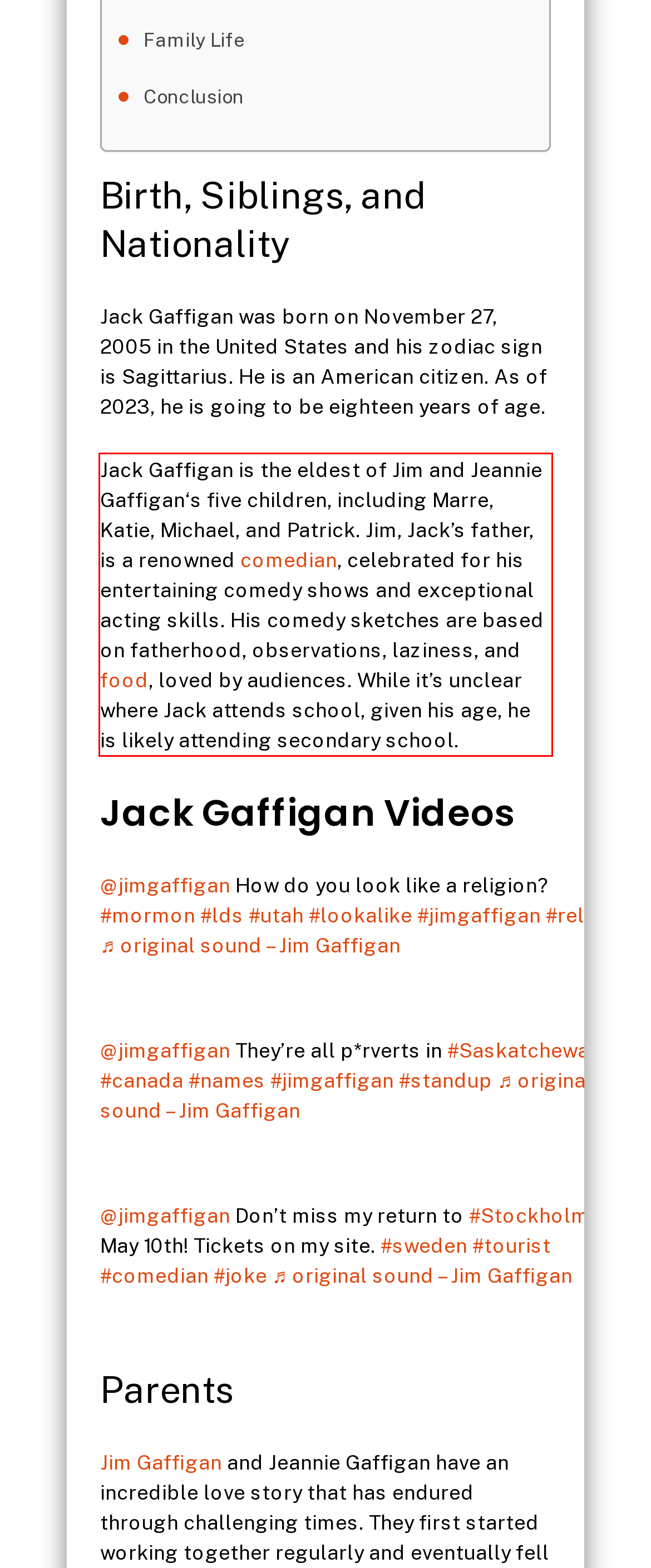Please examine the webpage screenshot and extract the text within the red bounding box using OCR.

Jack Gaffigan is the eldest of Jim and Jeannie Gaffigan‘s five children, including Marre, Katie, Michael, and Patrick. Jim, Jack’s father, is a renowned comedian, celebrated for his entertaining comedy shows and exceptional acting skills. His comedy sketches are based on fatherhood, observations, laziness, and food, loved by audiences. While it’s unclear where Jack attends school, given his age, he is likely attending secondary school.